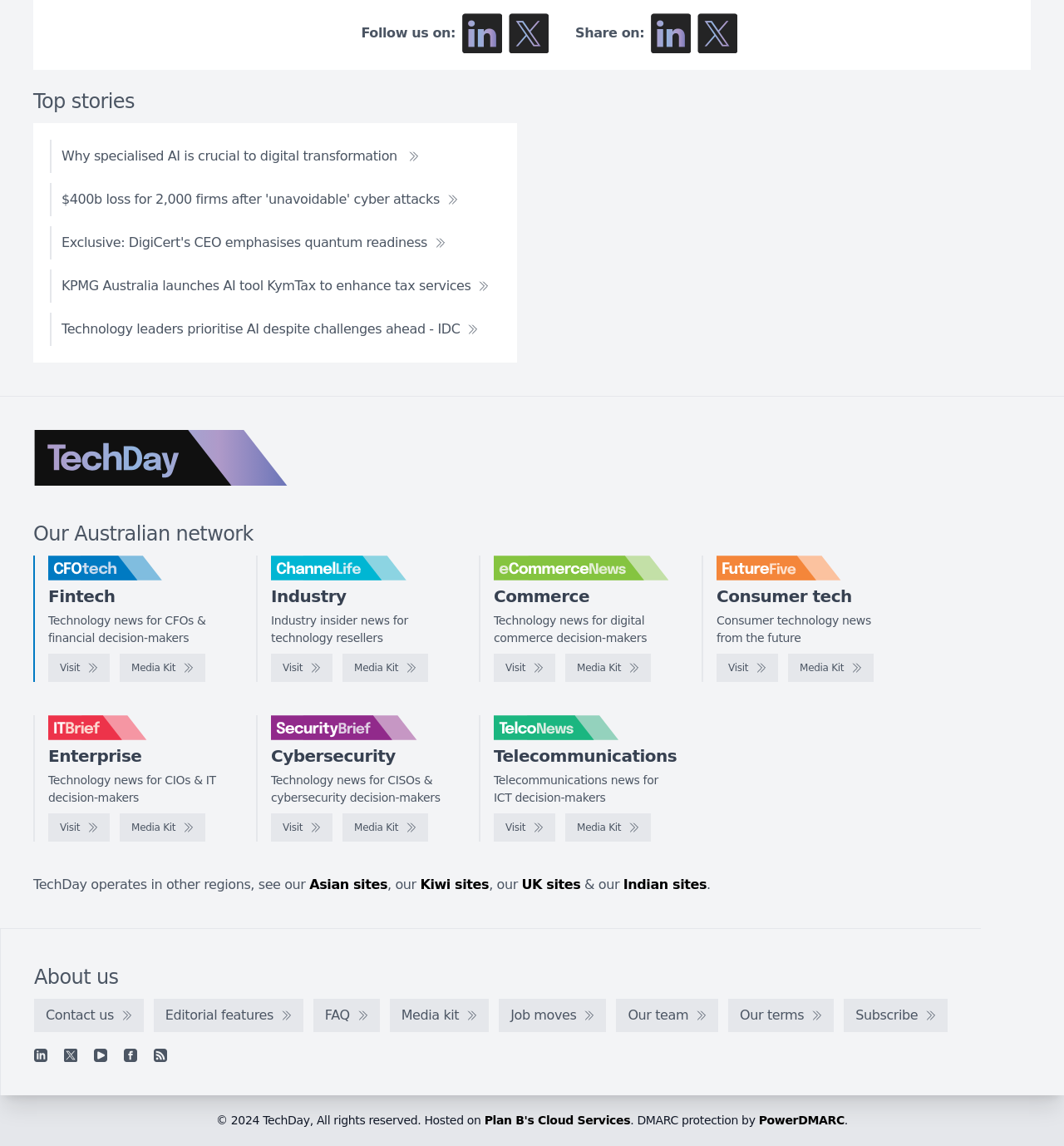Pinpoint the bounding box coordinates of the area that must be clicked to complete this instruction: "View the Media Kit of CFOtech".

[0.113, 0.57, 0.193, 0.595]